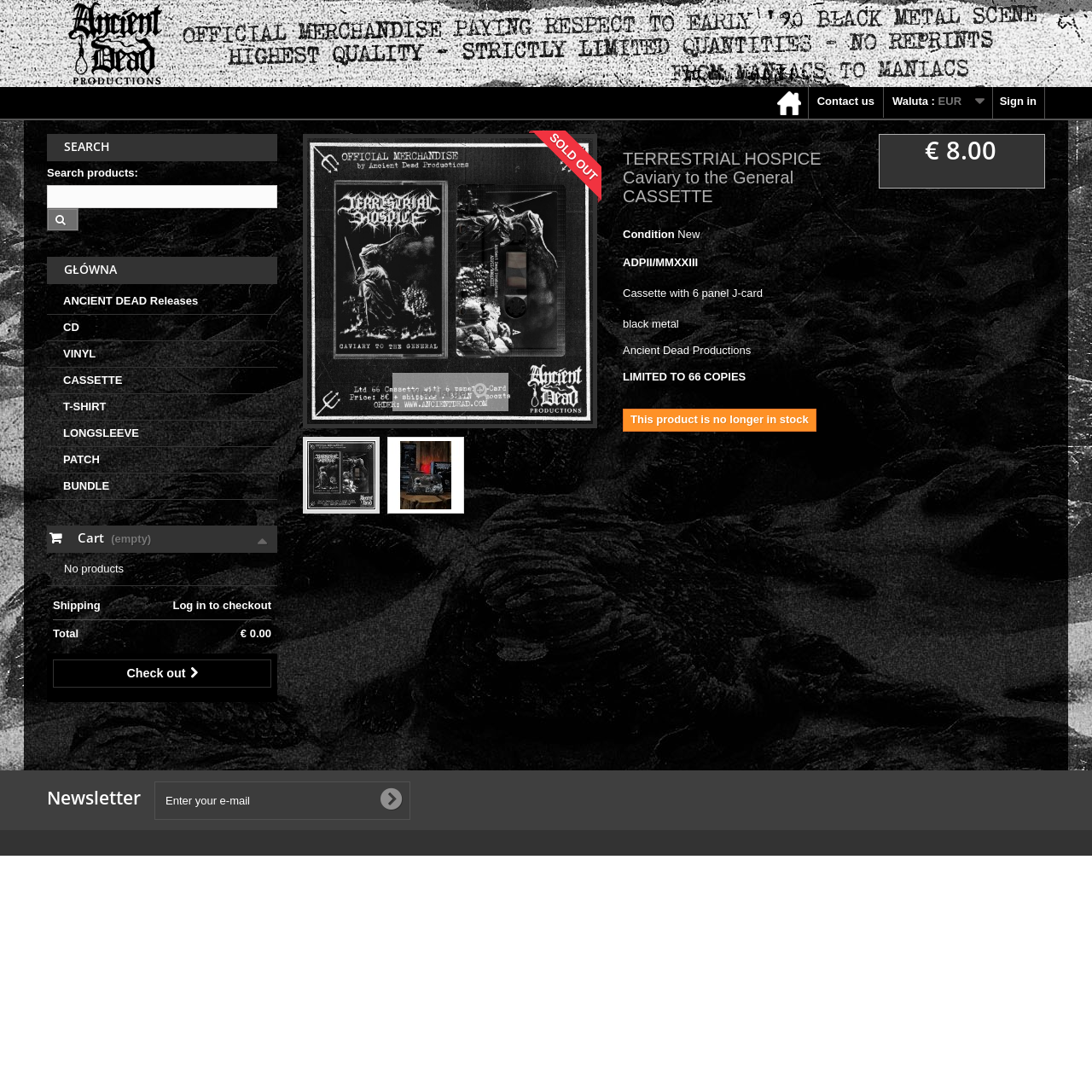Please determine the bounding box coordinates, formatted as (top-left x, top-left y, bottom-right x, bottom-right y), with all values as floating point numbers between 0 and 1. Identify the bounding box of the region described as: Cart 0 Product Products (empty)

[0.043, 0.481, 0.254, 0.506]